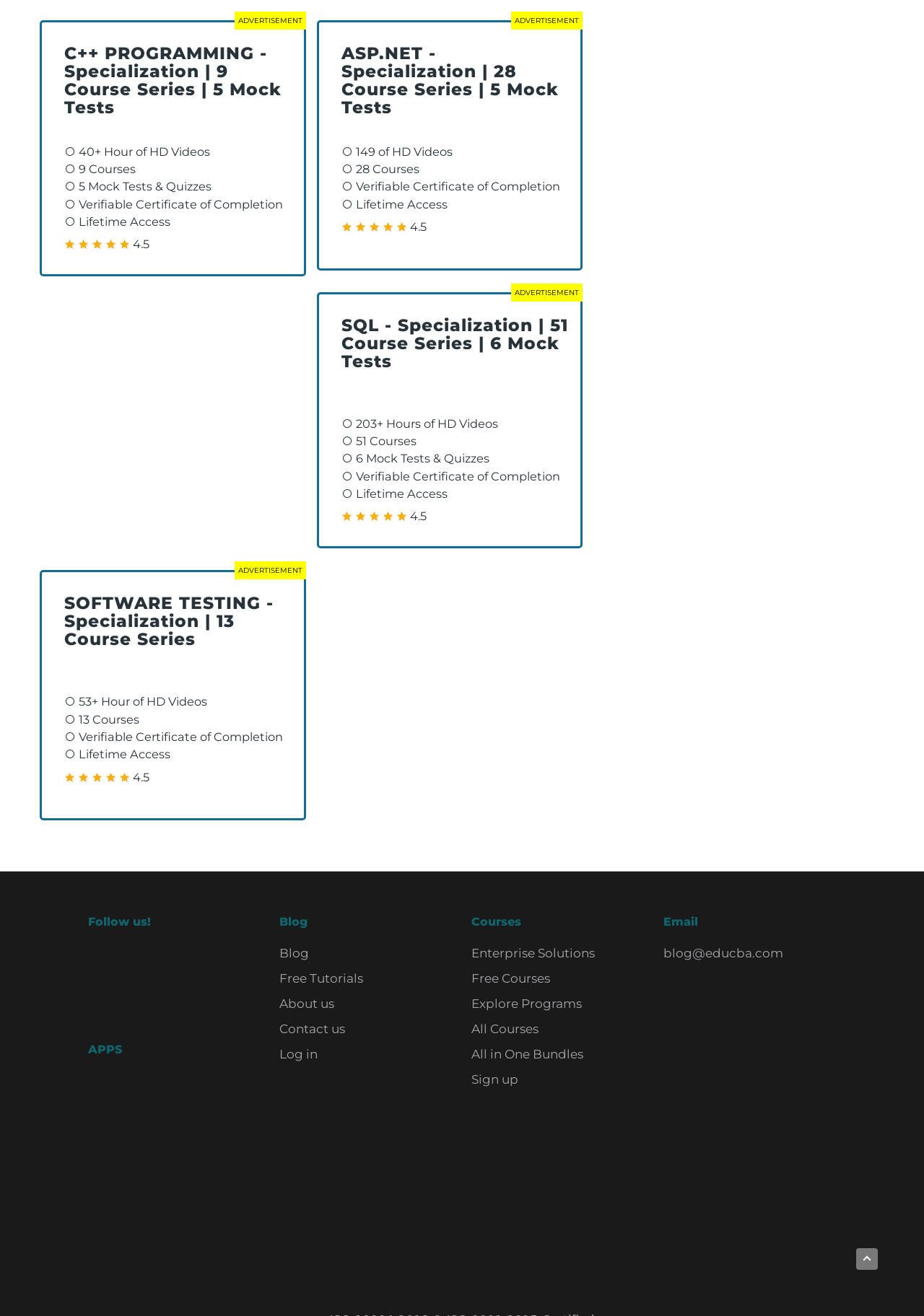How many main categories are listed in the footer?
Give a one-word or short-phrase answer derived from the screenshot.

4